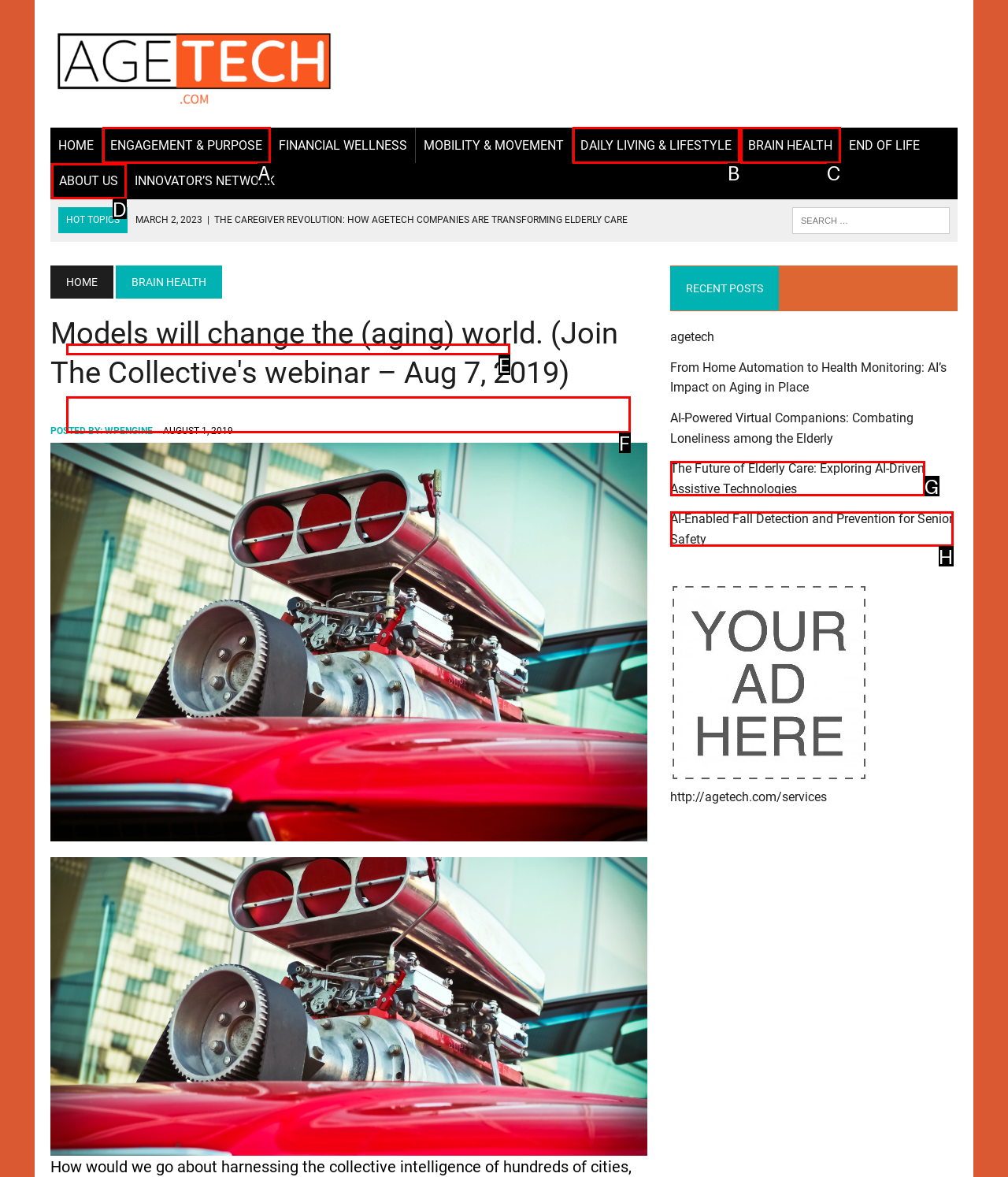Choose the letter that corresponds to the correct button to accomplish the task: Read the article about 'The Dementia Detectives'
Reply with the letter of the correct selection only.

F